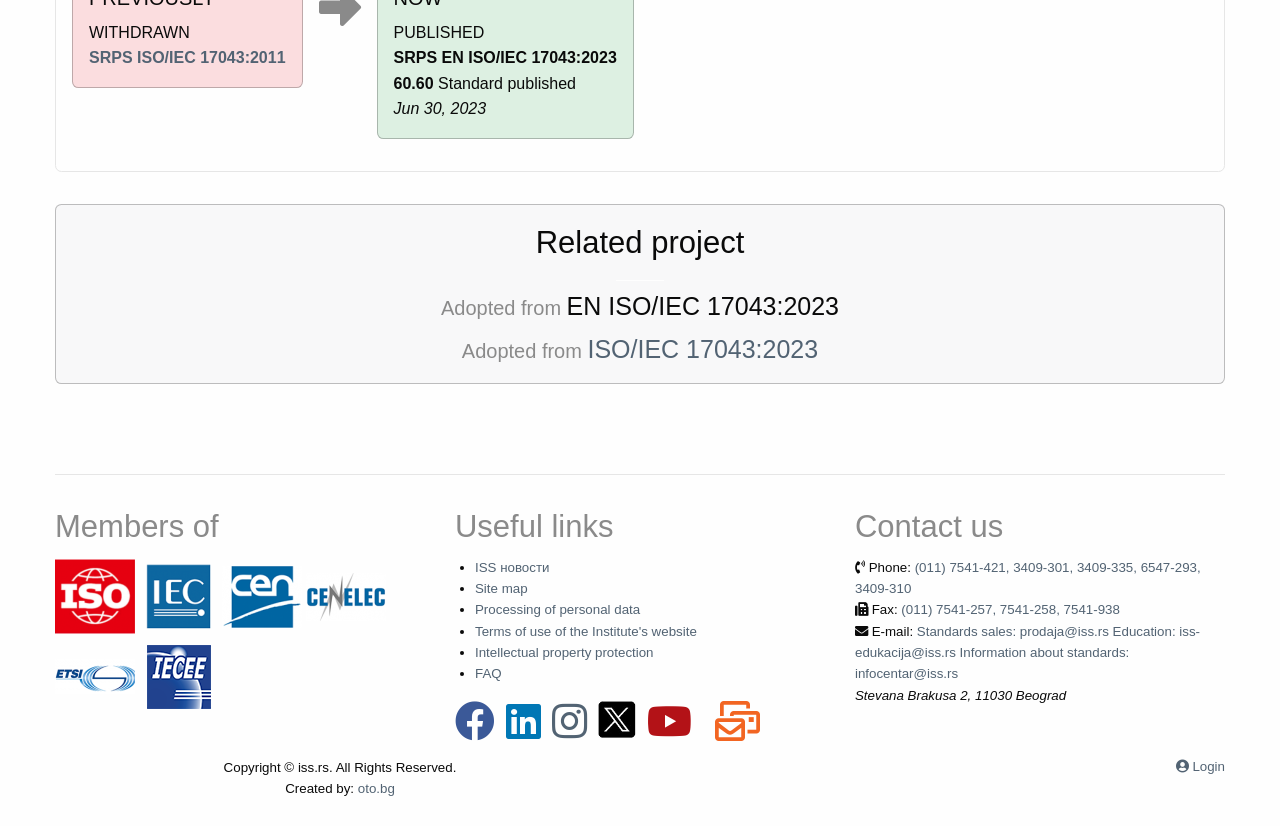Please answer the following question as detailed as possible based on the image: 
What organizations are members of the project?

I found the answer by looking at the links under the heading 'Members of' which are 'ISO', 'IEC', 'CEN', 'CENELEC', 'ETSI', and 'IECEE'.